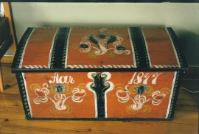Explain in detail what you see in the image.

This image captures a beautifully decorated traditional chest, known as an Ostra chest, characterized by its distinct artistry and craftsmanship. The chest, prominently featured in the image, showcases a vibrant red and black color scheme, adorned with intricate floral patterns and the year "1877" inscribed on its front. Such chests were not only functional storage solutions but also served as decorative pieces that reflected the cultural heritage and artistic traditions of the region. The Ostra chests, with their characteristic designs, are a testament to the skilled artisanship of the time and represent an important aspect of local maritime culture, particularly around the Mjøsvågen area. The image is part of a broader narrative that highlights the marine use environment and craftsmanship prevalent among the communities along the West Norwegian coast.